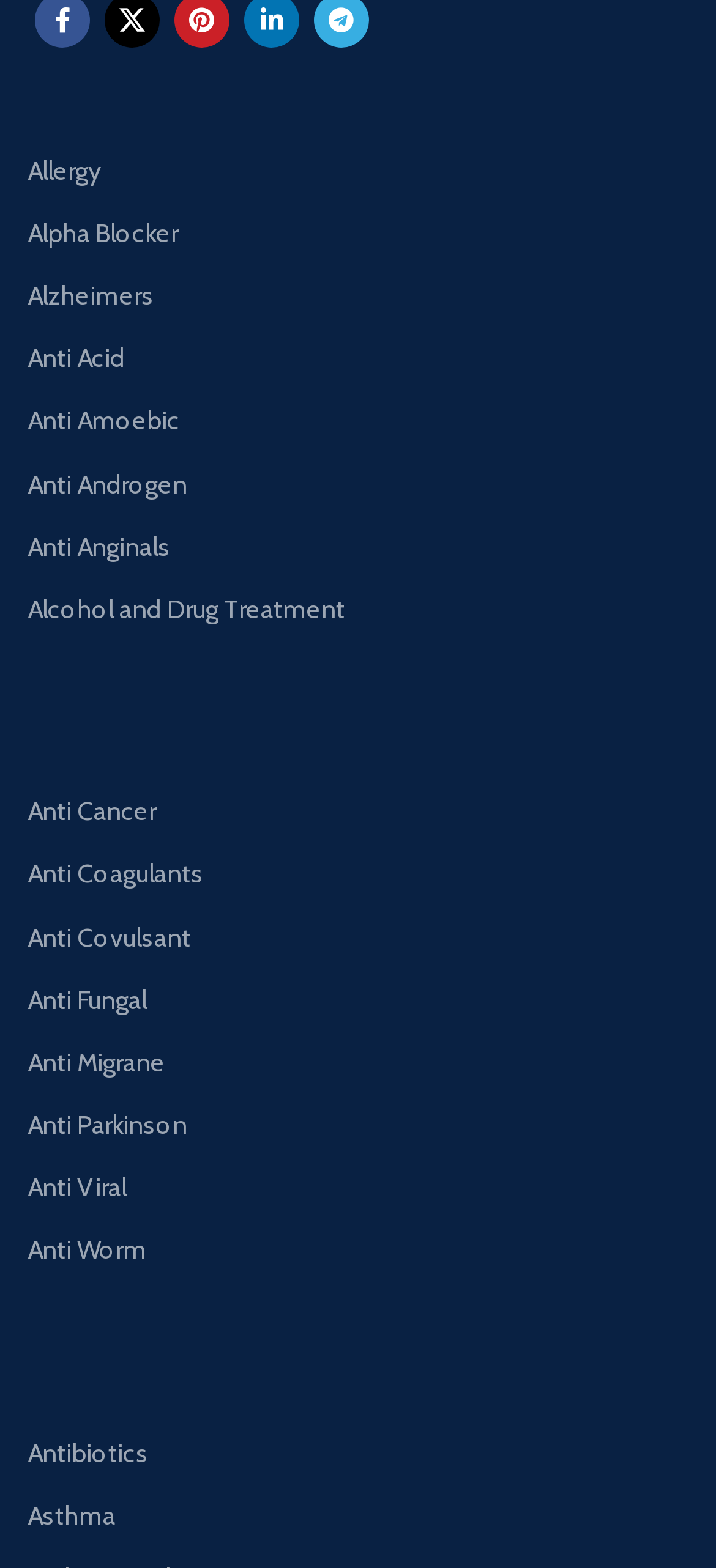For the following element description, predict the bounding box coordinates in the format (top-left x, top-left y, bottom-right x, bottom-right y). All values should be floating point numbers between 0 and 1. Description: Alcohol and Drug Treatment

[0.038, 0.369, 0.962, 0.409]